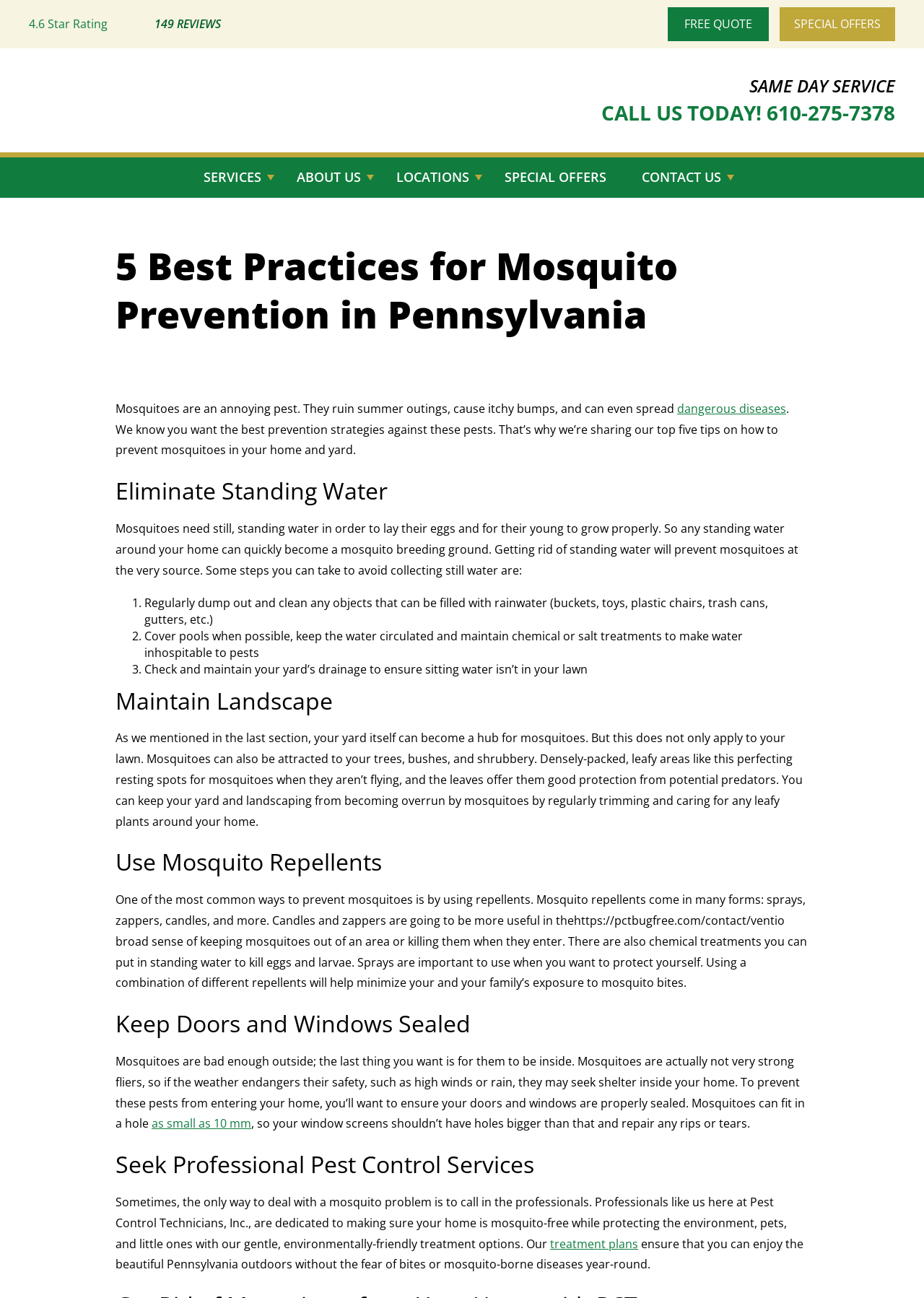Please find the bounding box coordinates of the element that you should click to achieve the following instruction: "Call the phone number". The coordinates should be presented as four float numbers between 0 and 1: [left, top, right, bottom].

[0.651, 0.076, 0.969, 0.097]